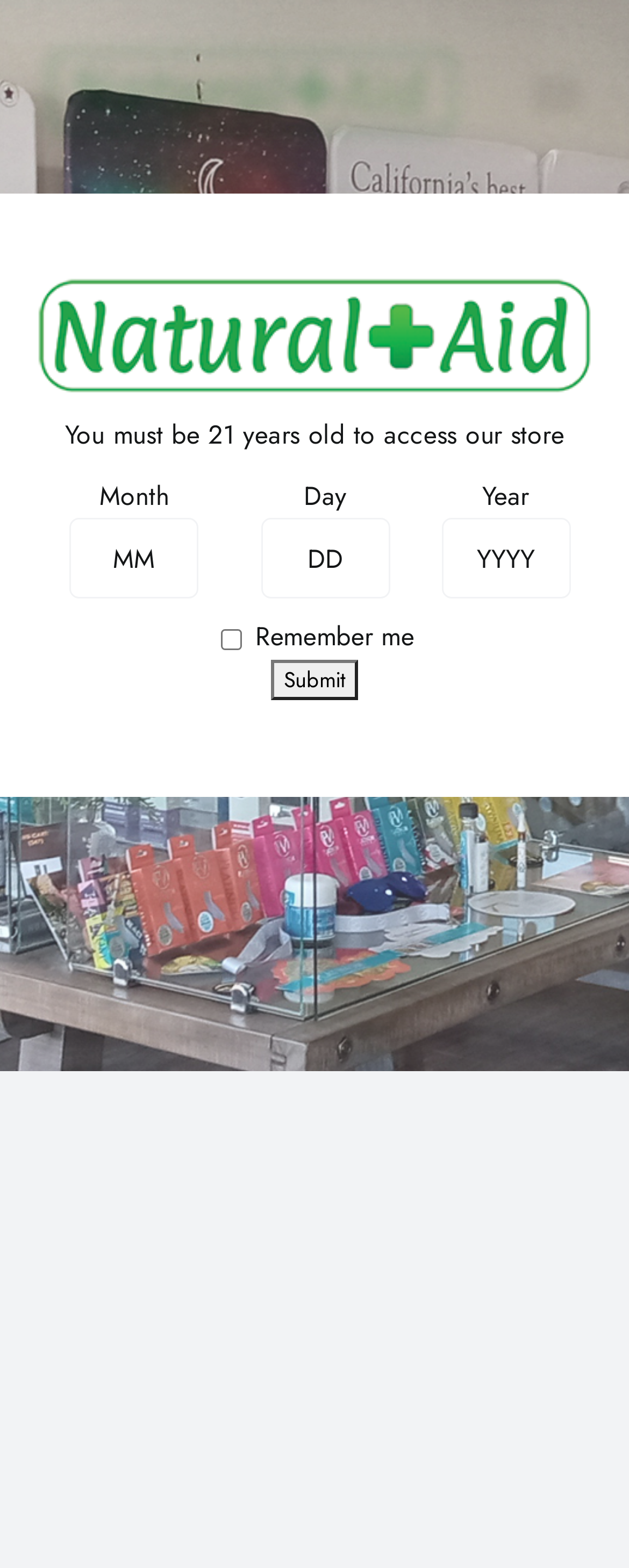Locate the bounding box coordinates of the clickable part needed for the task: "Click submit".

[0.431, 0.421, 0.569, 0.446]